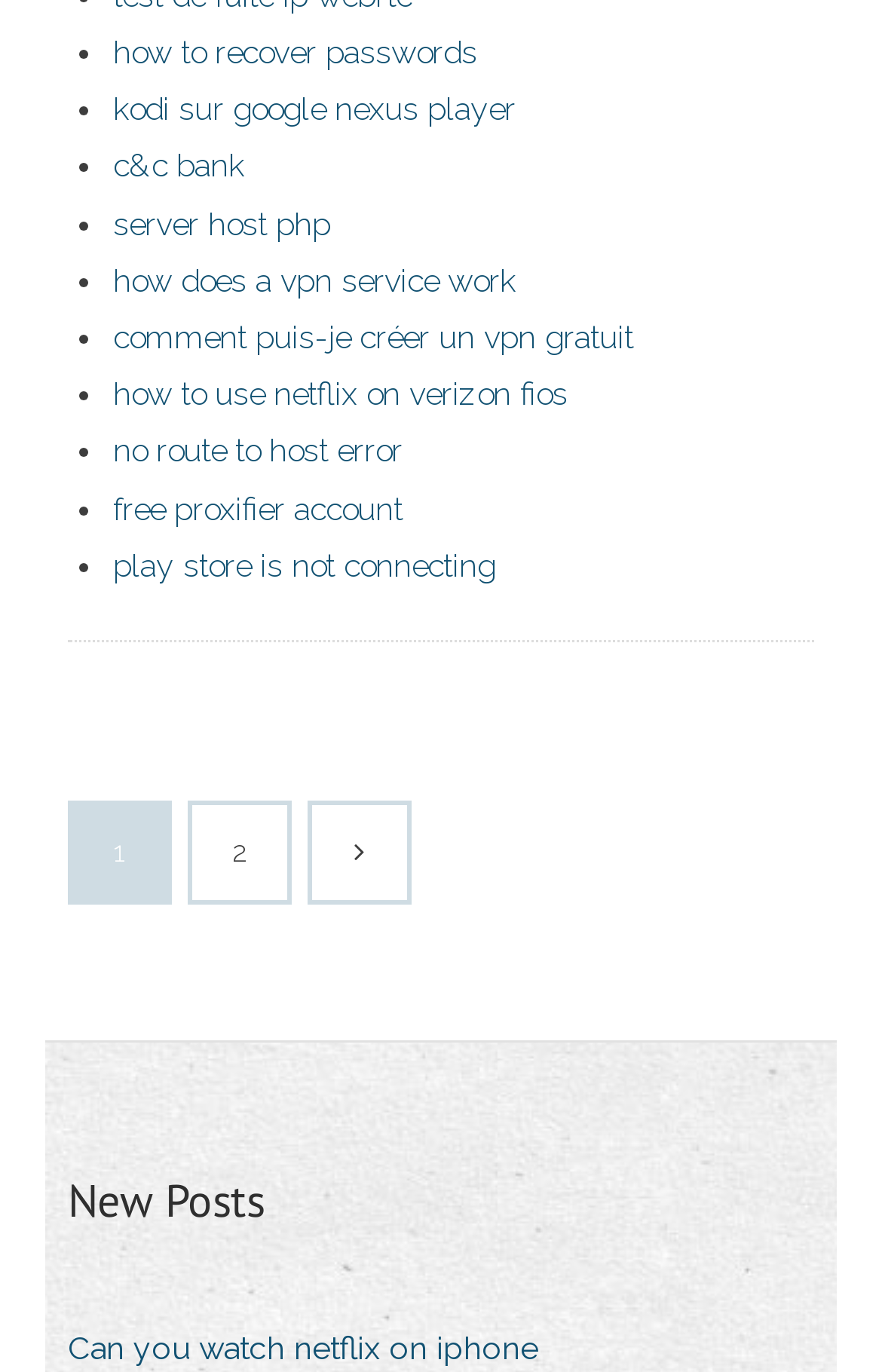Find the bounding box coordinates of the element you need to click on to perform this action: 'go to 'kodi sur google nexus player''. The coordinates should be represented by four float values between 0 and 1, in the format [left, top, right, bottom].

[0.128, 0.066, 0.585, 0.093]